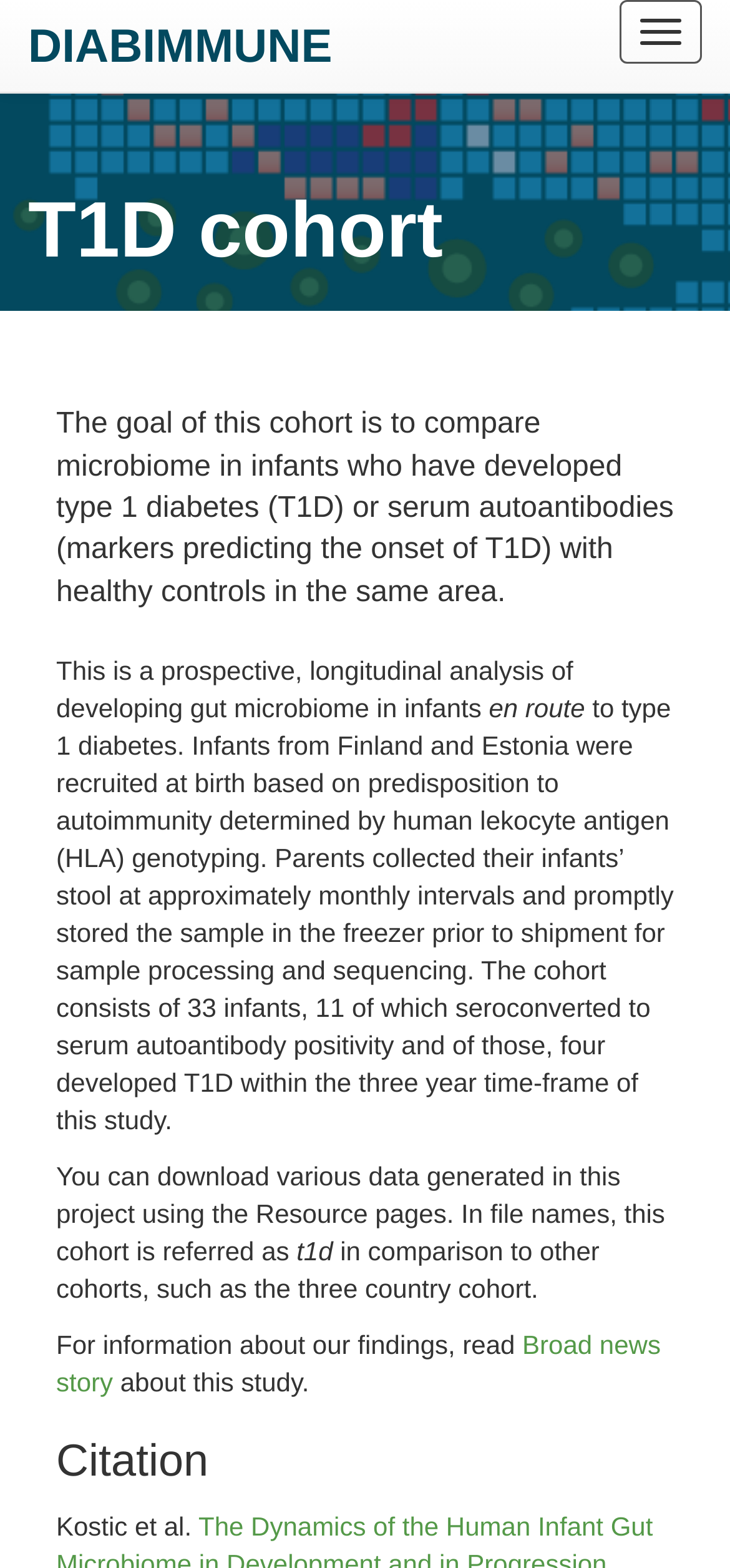Who are the authors of the study?
Refer to the screenshot and respond with a concise word or phrase.

Kostic et al.